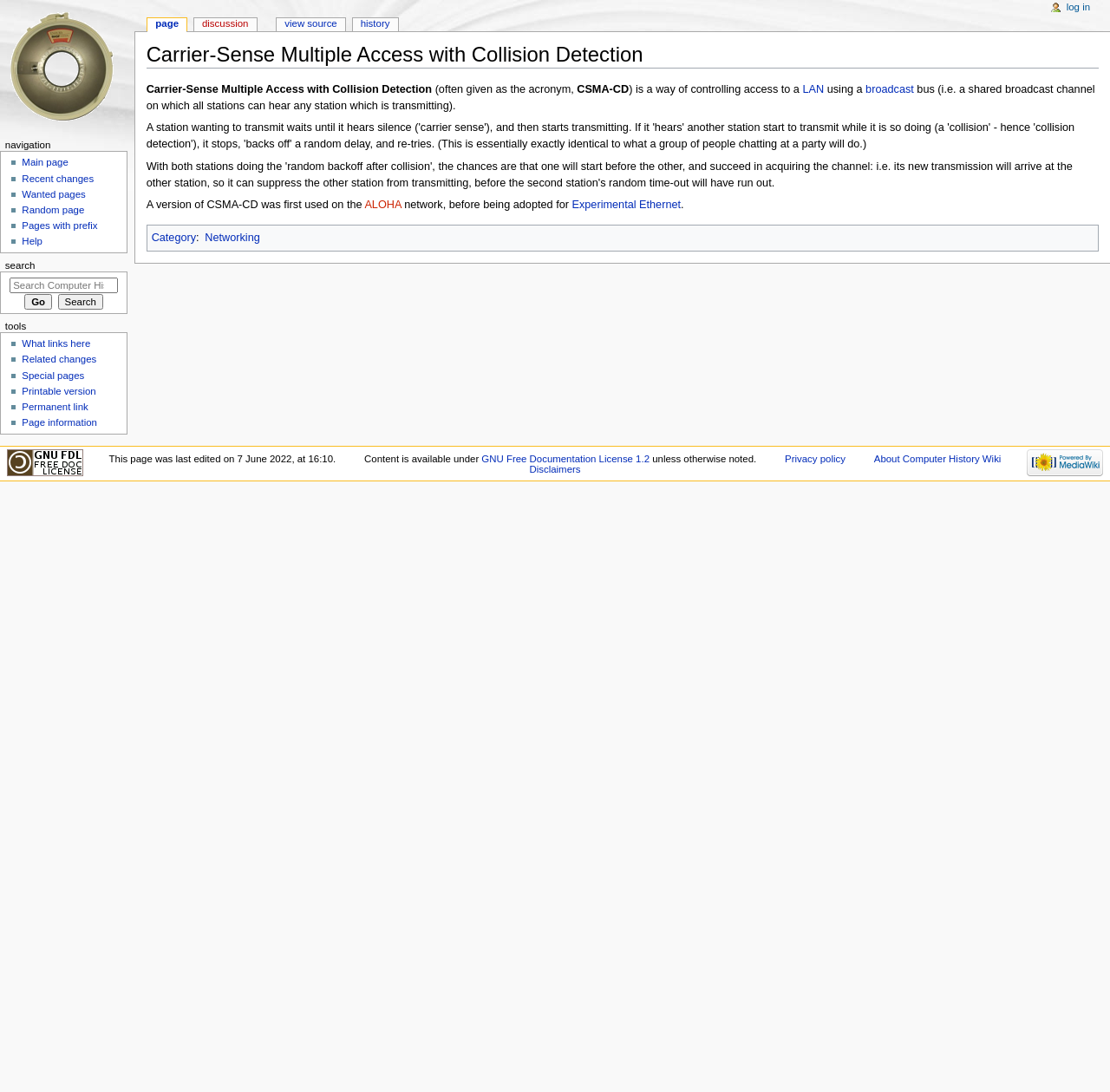Find the bounding box coordinates for the HTML element specified by: "Discussion".

[0.175, 0.017, 0.231, 0.029]